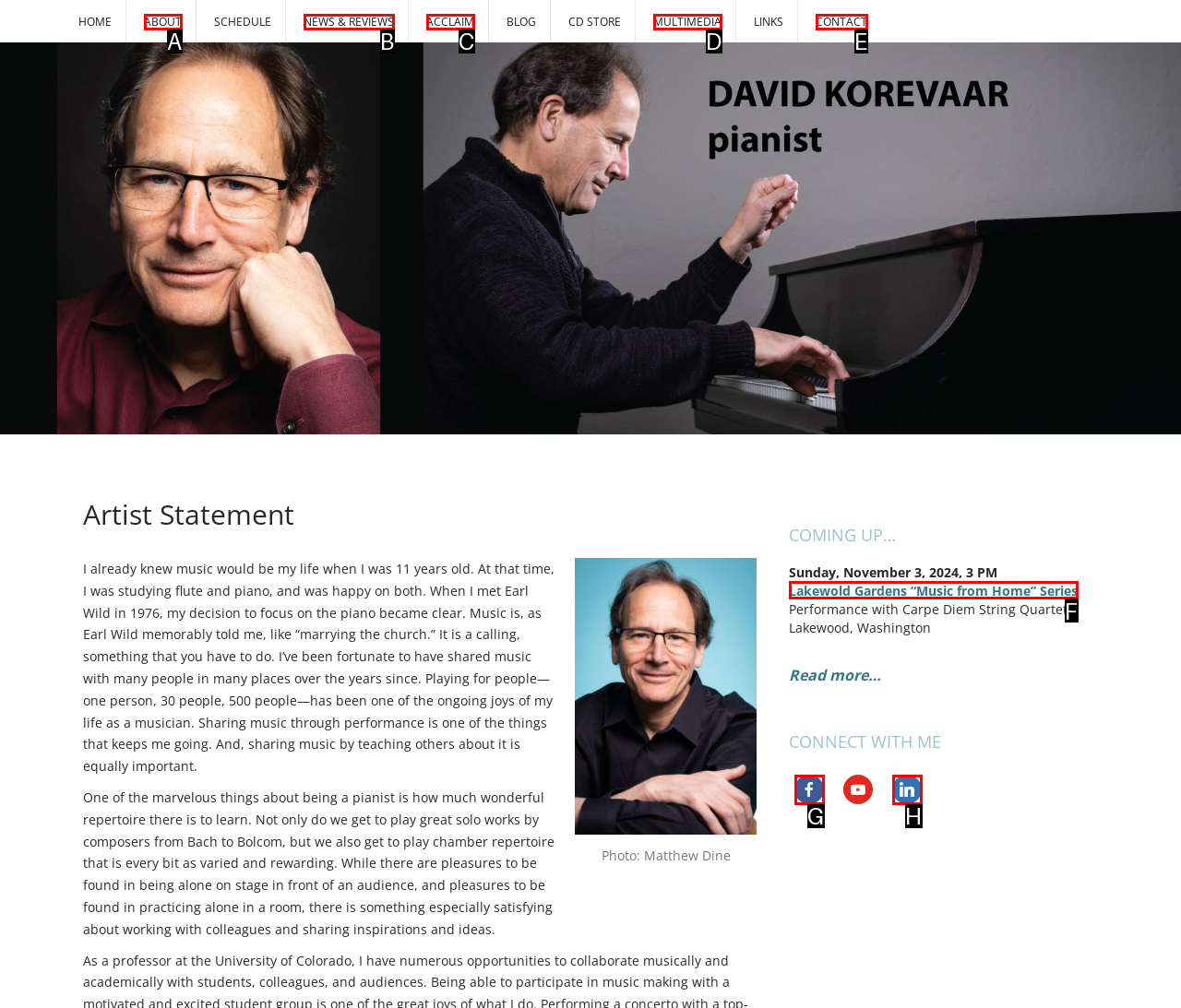Please determine which option aligns with the description: Depression. Respond with the option’s letter directly from the available choices.

None